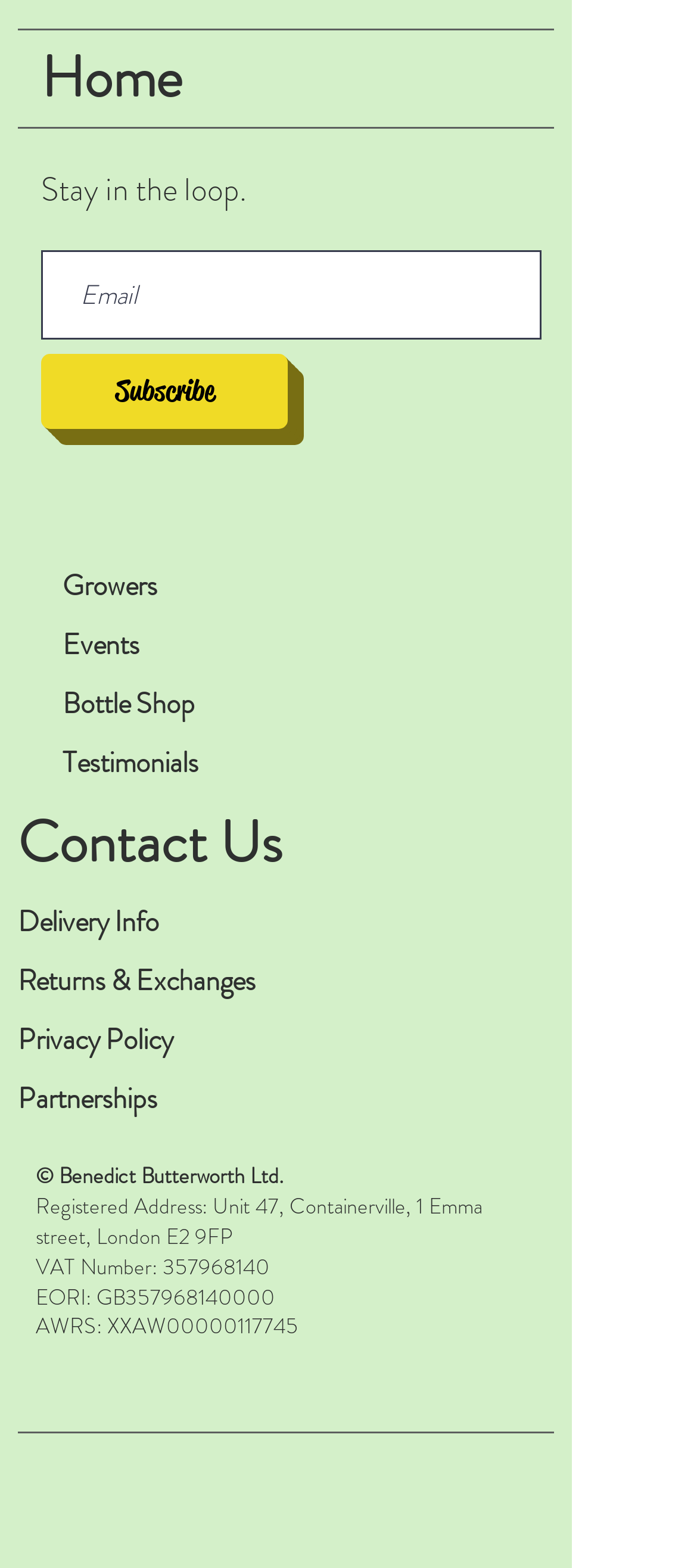Reply to the question with a single word or phrase:
What is the purpose of the textbox?

Email subscription